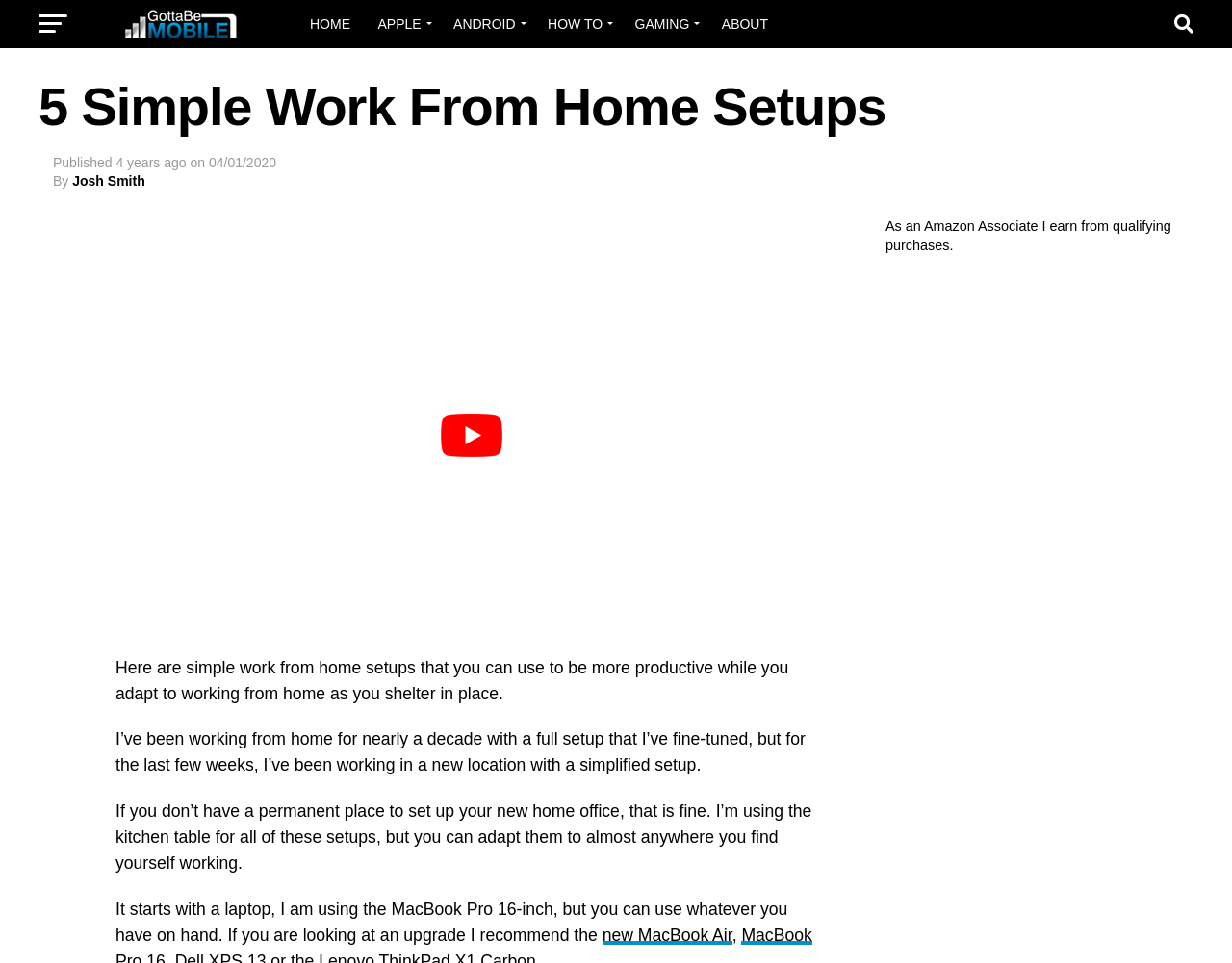Show me the bounding box coordinates of the clickable region to achieve the task as per the instruction: "go to the HOME page".

[0.242, 0.0, 0.294, 0.05]